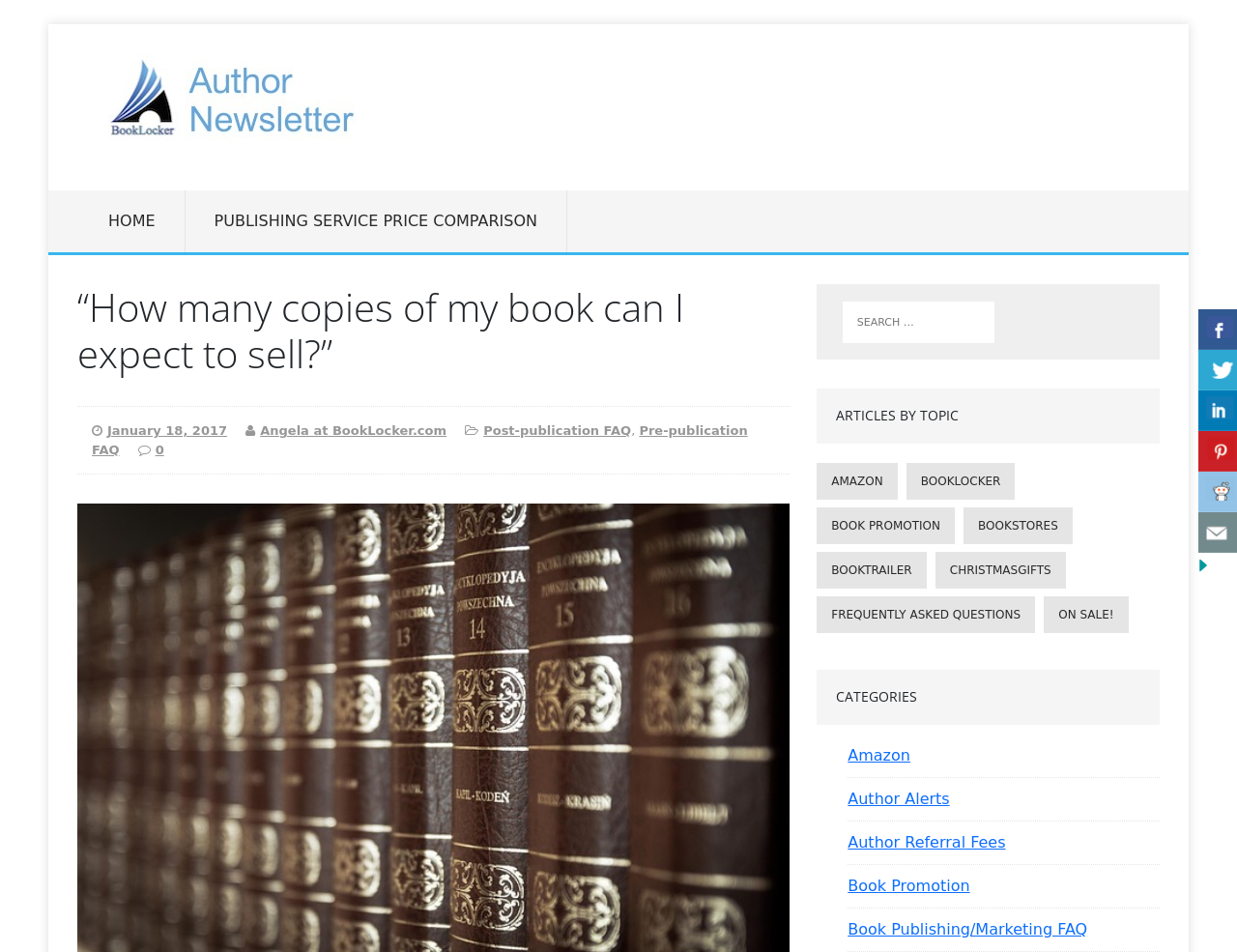Refer to the image and provide an in-depth answer to the question:
What is the purpose of the image at the bottom-right?

The image at the bottom-right of the webpage is labeled as 'Hide Buttons', which suggests that it is used to hide or show certain buttons or elements on the webpage.